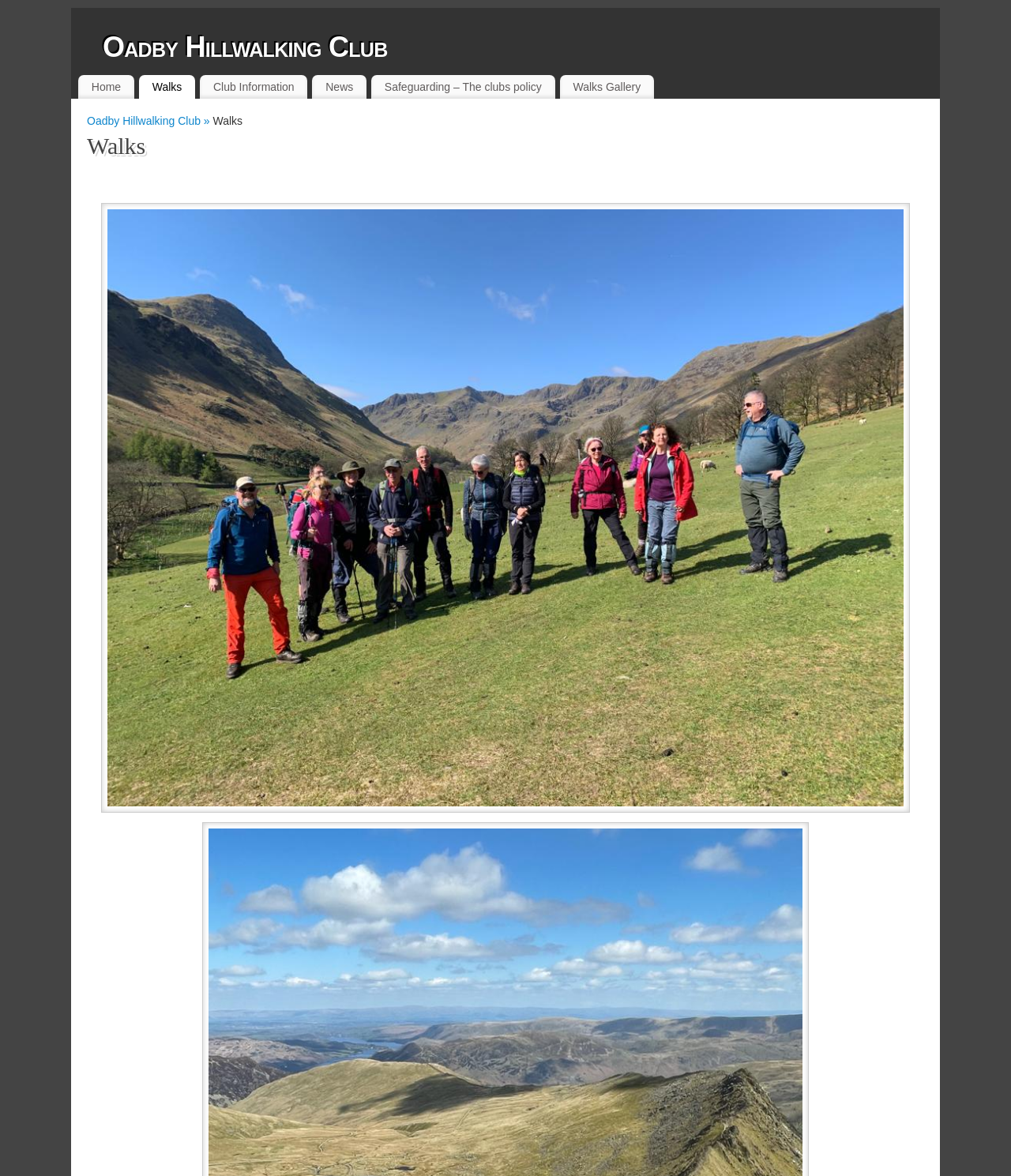Please specify the coordinates of the bounding box for the element that should be clicked to carry out this instruction: "read club information". The coordinates must be four float numbers between 0 and 1, formatted as [left, top, right, bottom].

[0.198, 0.066, 0.304, 0.082]